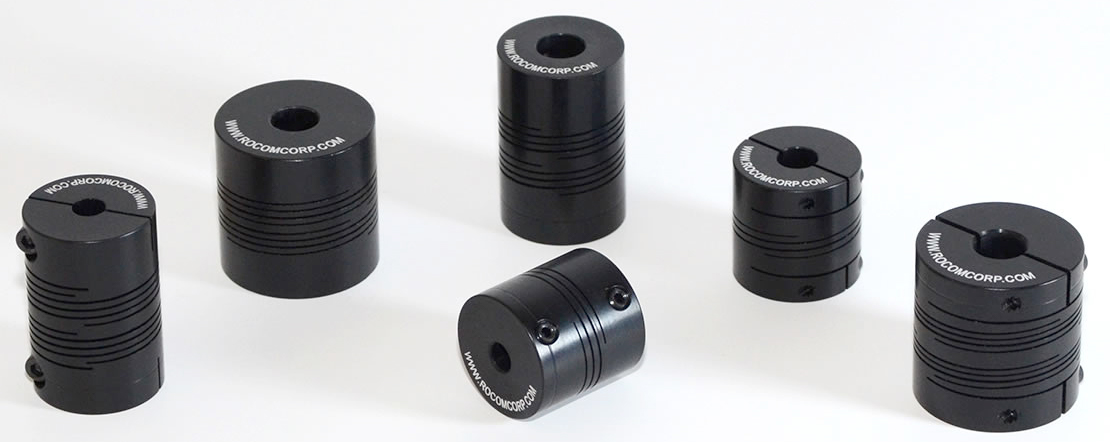What is emphasized by the logo and website detail on the couplings?
Please provide a comprehensive answer based on the details in the screenshot.

The logo and website detail visible on the couplings emphasize Rocom Couplings Corp's commitment to quality and innovation in the field of flexible coupling technology, which is critical for building trust with customers and establishing the company's reputation.